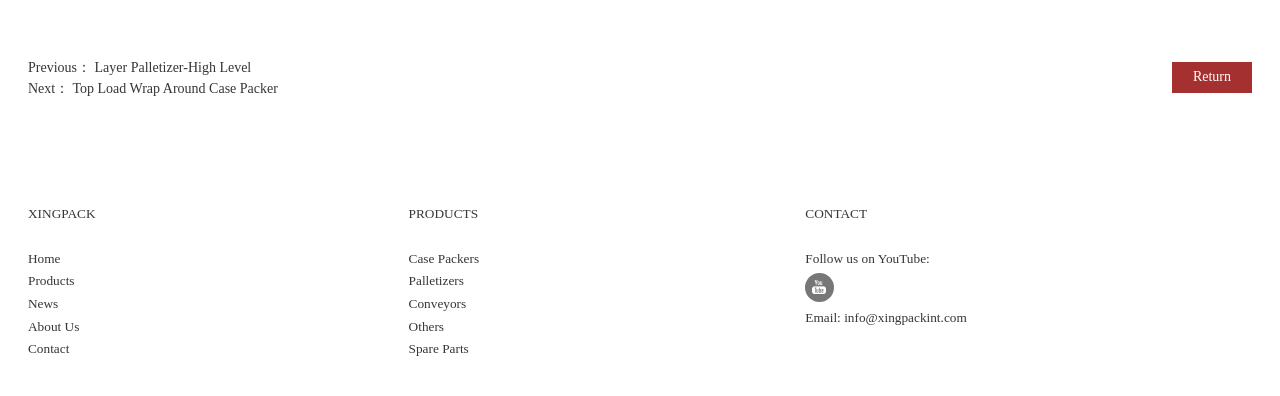Locate the bounding box coordinates of the area you need to click to fulfill this instruction: 'Zoom in on the product image'. The coordinates must be in the form of four float numbers ranging from 0 to 1: [left, top, right, bottom].

None